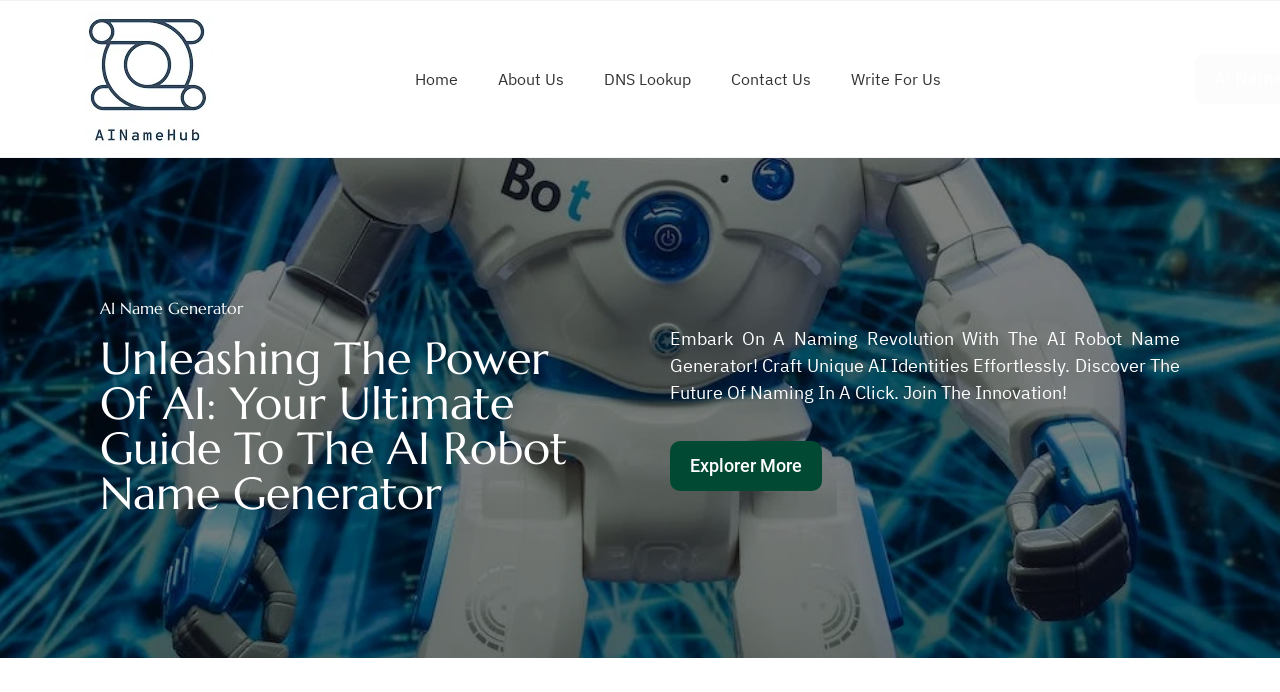What is the call-to-action button?
Based on the image, answer the question with a single word or brief phrase.

Explorer More